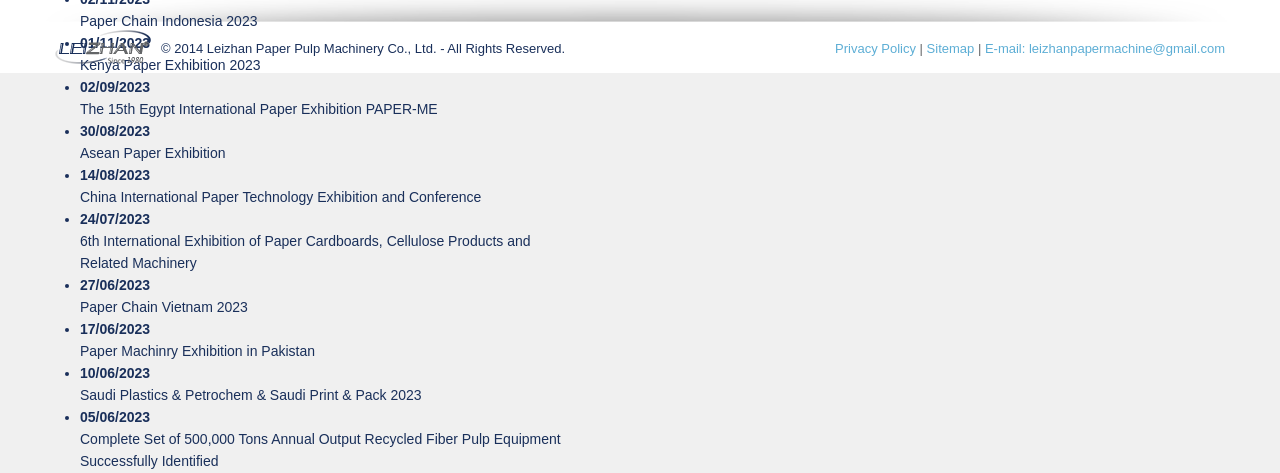Can you pinpoint the bounding box coordinates for the clickable element required for this instruction: "Read the privacy policy"? The coordinates should be four float numbers between 0 and 1, i.e., [left, top, right, bottom].

[0.652, 0.087, 0.716, 0.118]